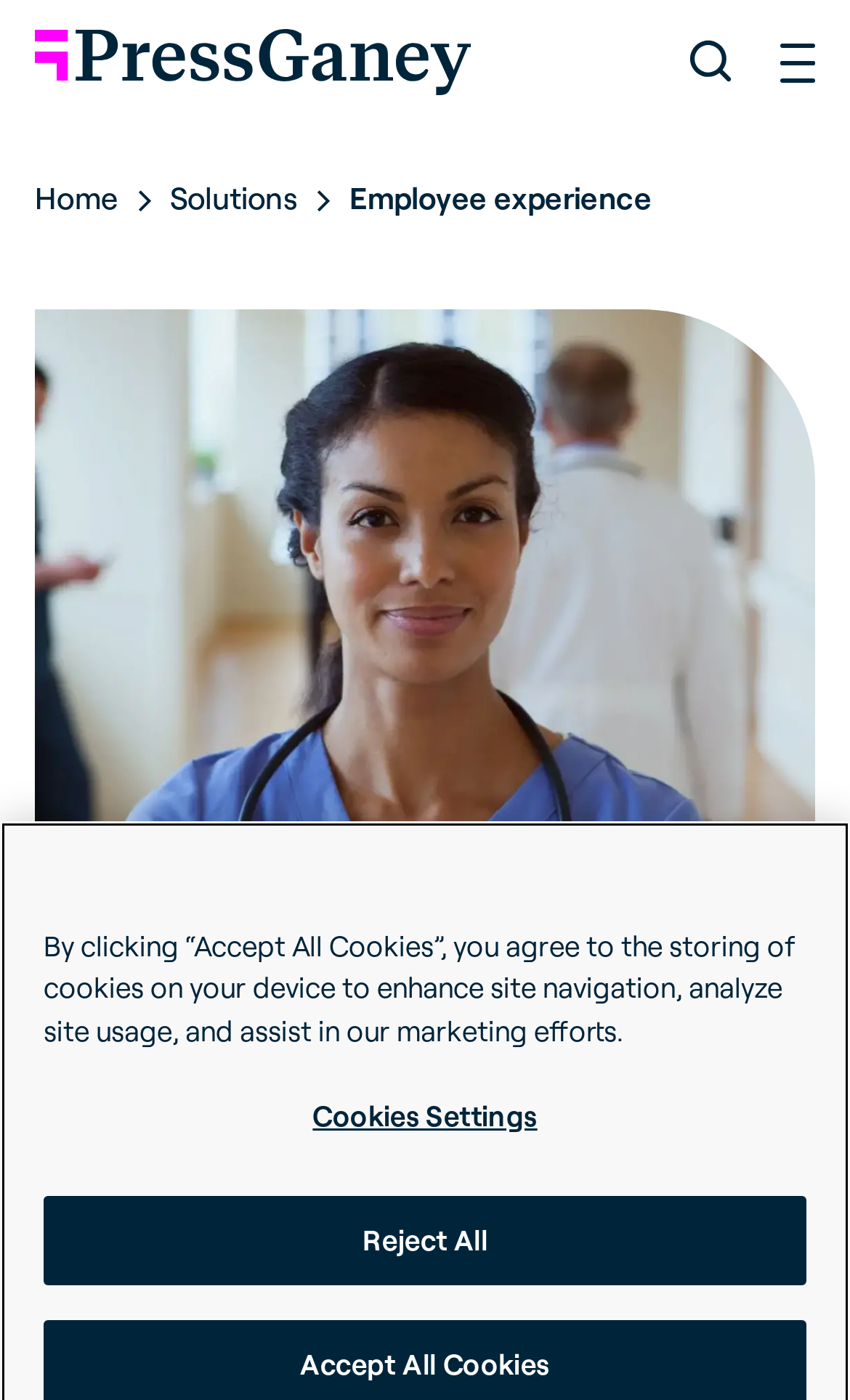Provide your answer in a single word or phrase: 
What is the image description below the 'Employee experience' text?

Smiling healthcare worker in scrubs